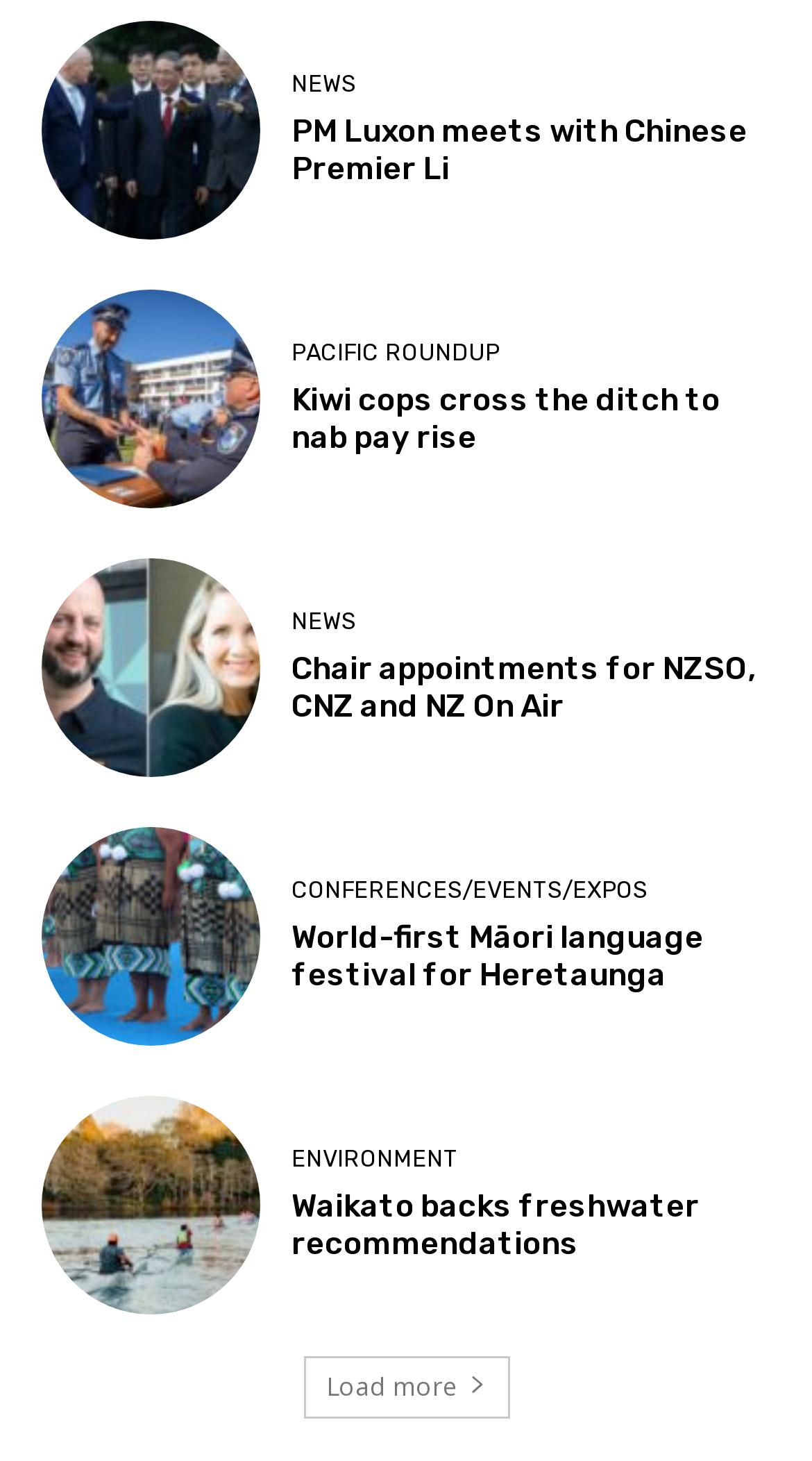Please identify the bounding box coordinates of the element on the webpage that should be clicked to follow this instruction: "Read news about PM Luxon meeting with Chinese Premier Li". The bounding box coordinates should be given as four float numbers between 0 and 1, formatted as [left, top, right, bottom].

[0.359, 0.077, 0.949, 0.128]